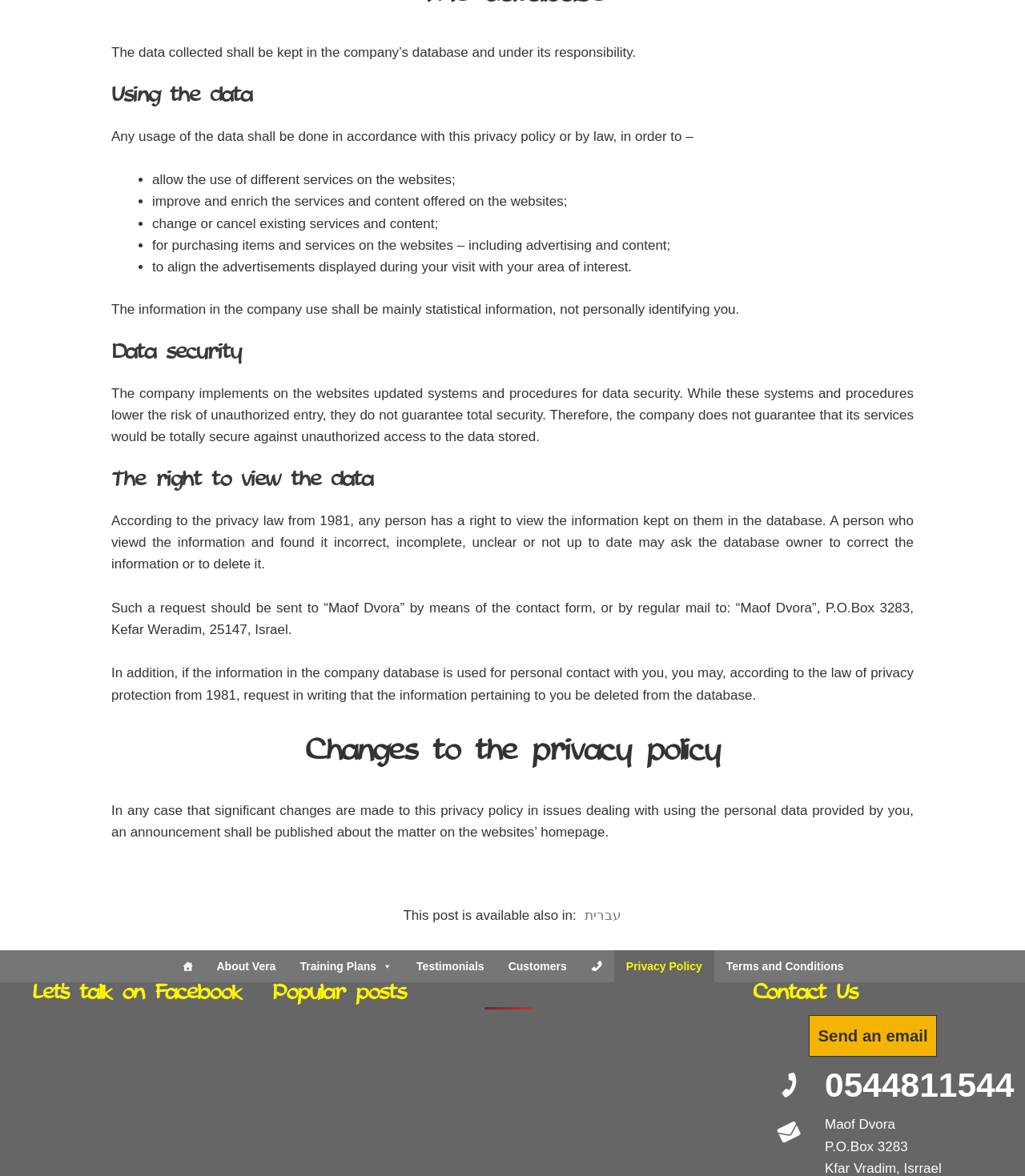Identify the bounding box coordinates of the element to click to follow this instruction: 'Click on the 'Contact Us' link'. Ensure the coordinates are four float values between 0 and 1, provided as [left, top, right, bottom].

[0.565, 0.808, 0.599, 0.836]